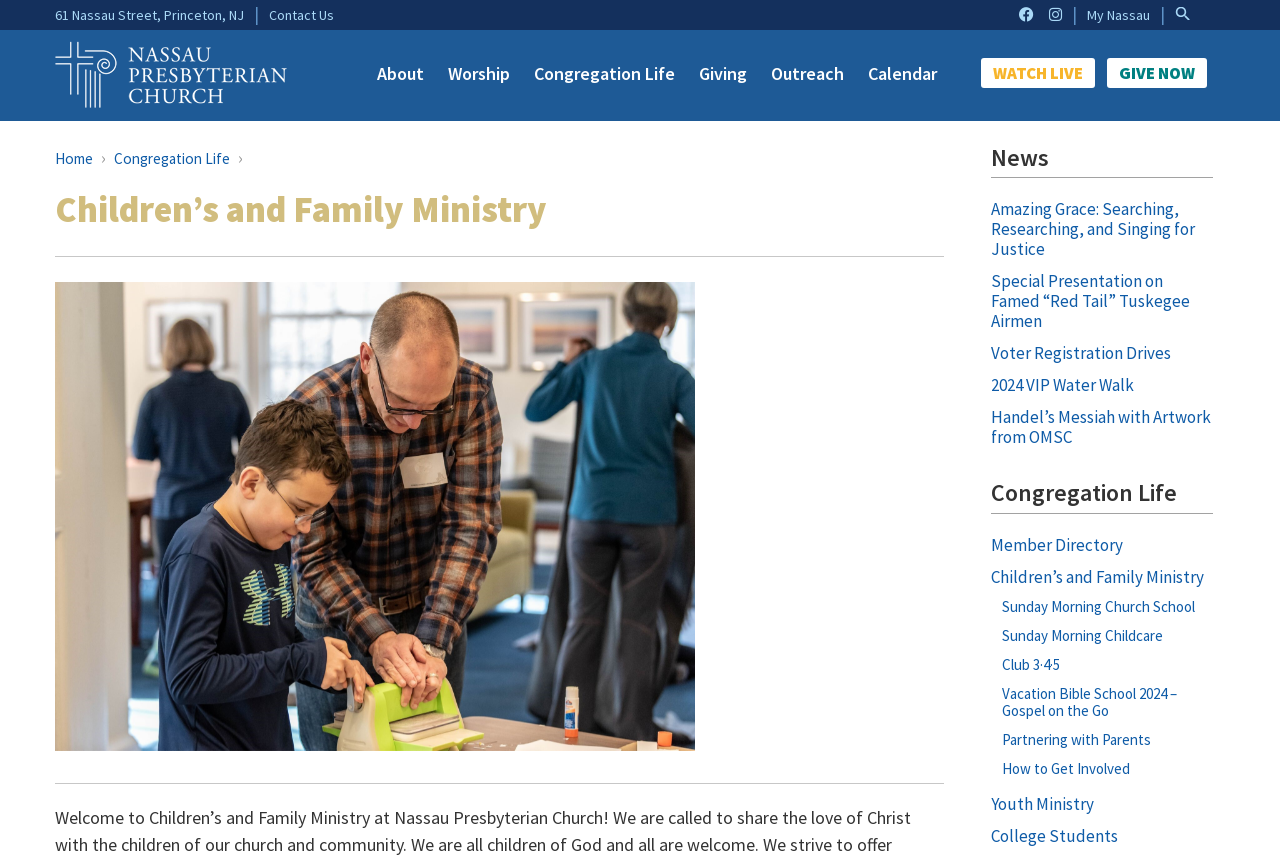How many links are in the main navigation menu?
Refer to the image and provide a one-word or short phrase answer.

7